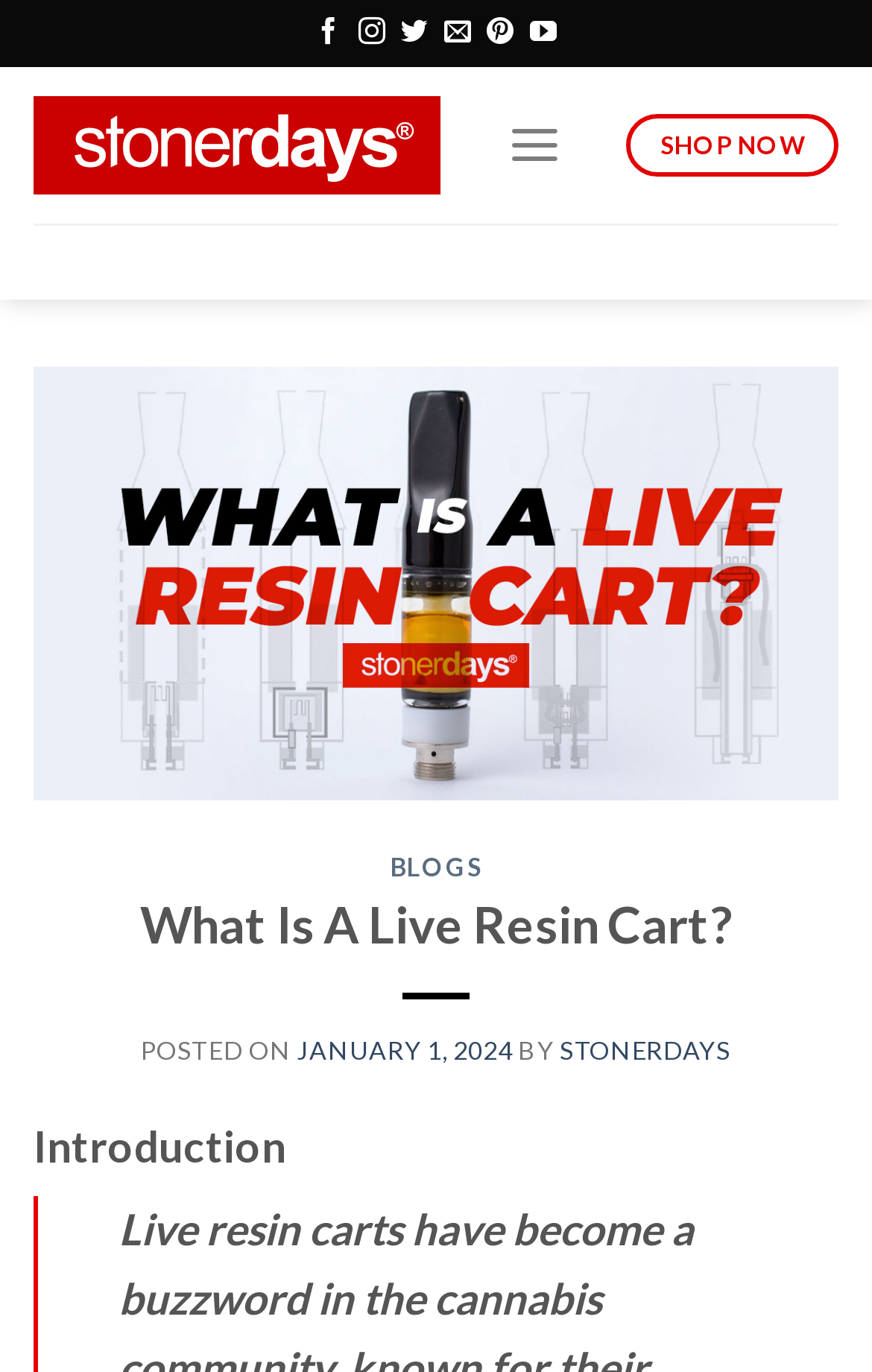Identify the bounding box coordinates for the region of the element that should be clicked to carry out the instruction: "Read What Is A Live Resin Cart? blog post". The bounding box coordinates should be four float numbers between 0 and 1, i.e., [left, top, right, bottom].

[0.1, 0.65, 0.9, 0.698]